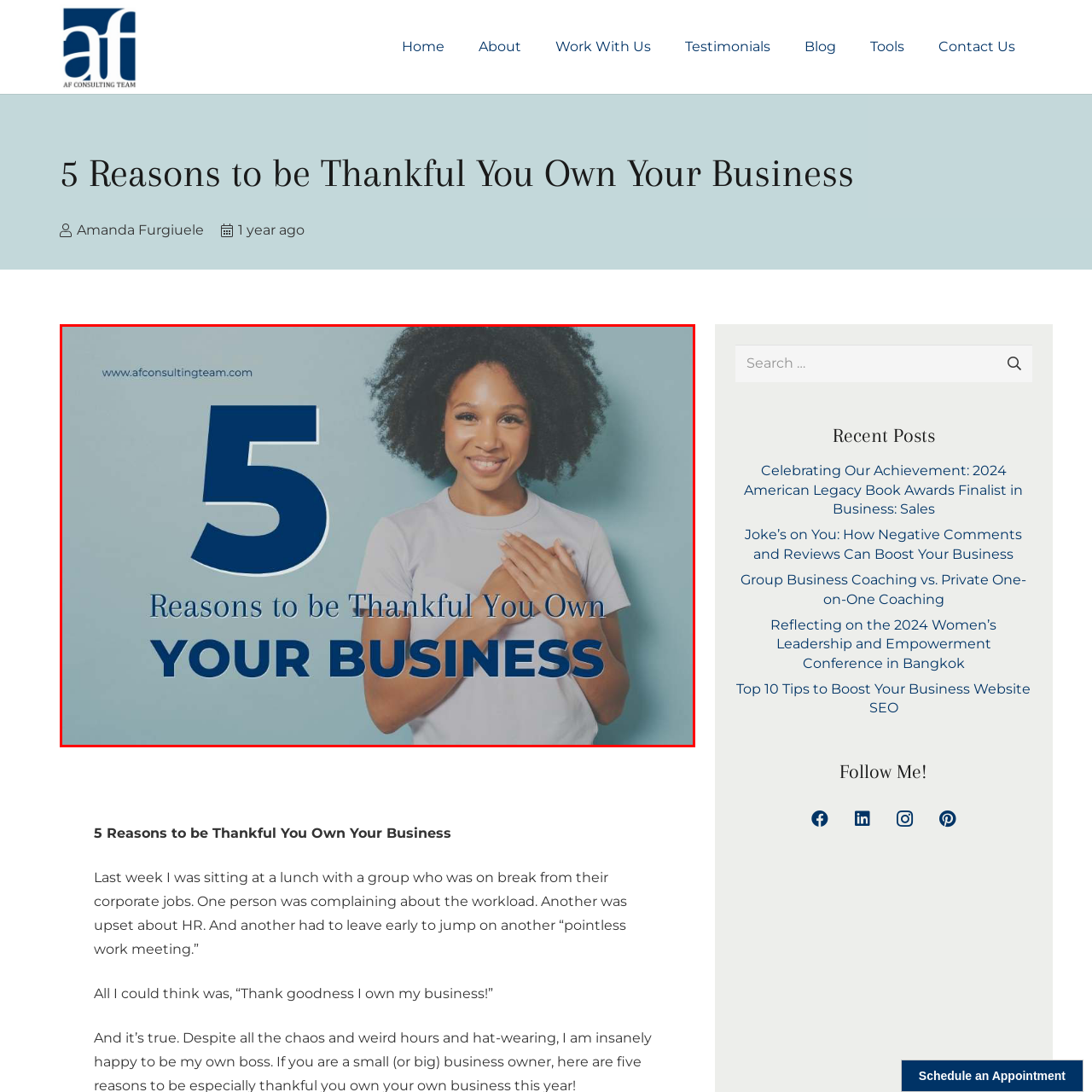What is the color of the woman's shirt?
Focus on the area within the red boundary in the image and answer the question with one word or a short phrase.

Light-colored